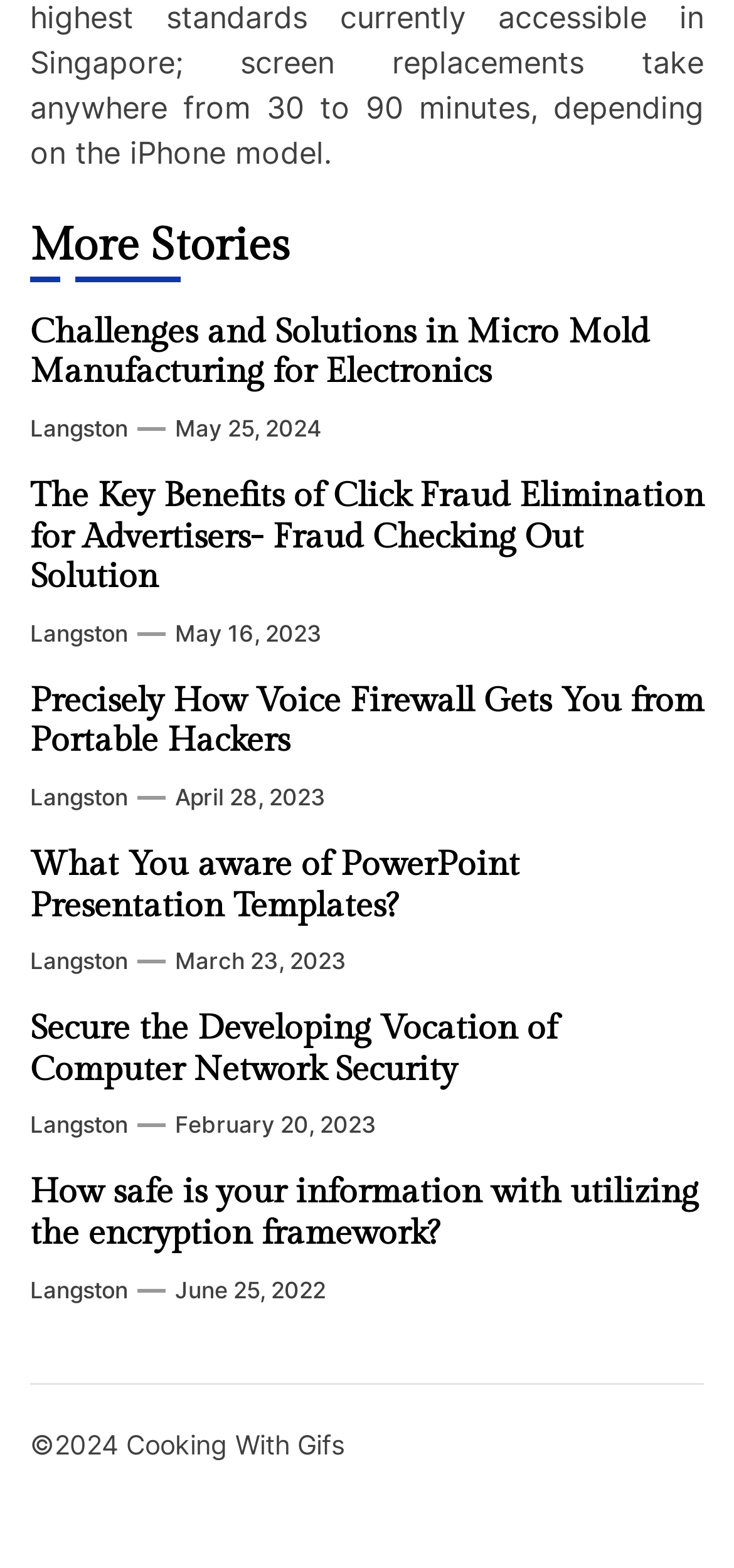Please locate the bounding box coordinates of the element that should be clicked to achieve the given instruction: "Explore Precisely How Voice Firewall Gets You from Portable Hackers".

[0.041, 0.434, 0.959, 0.485]